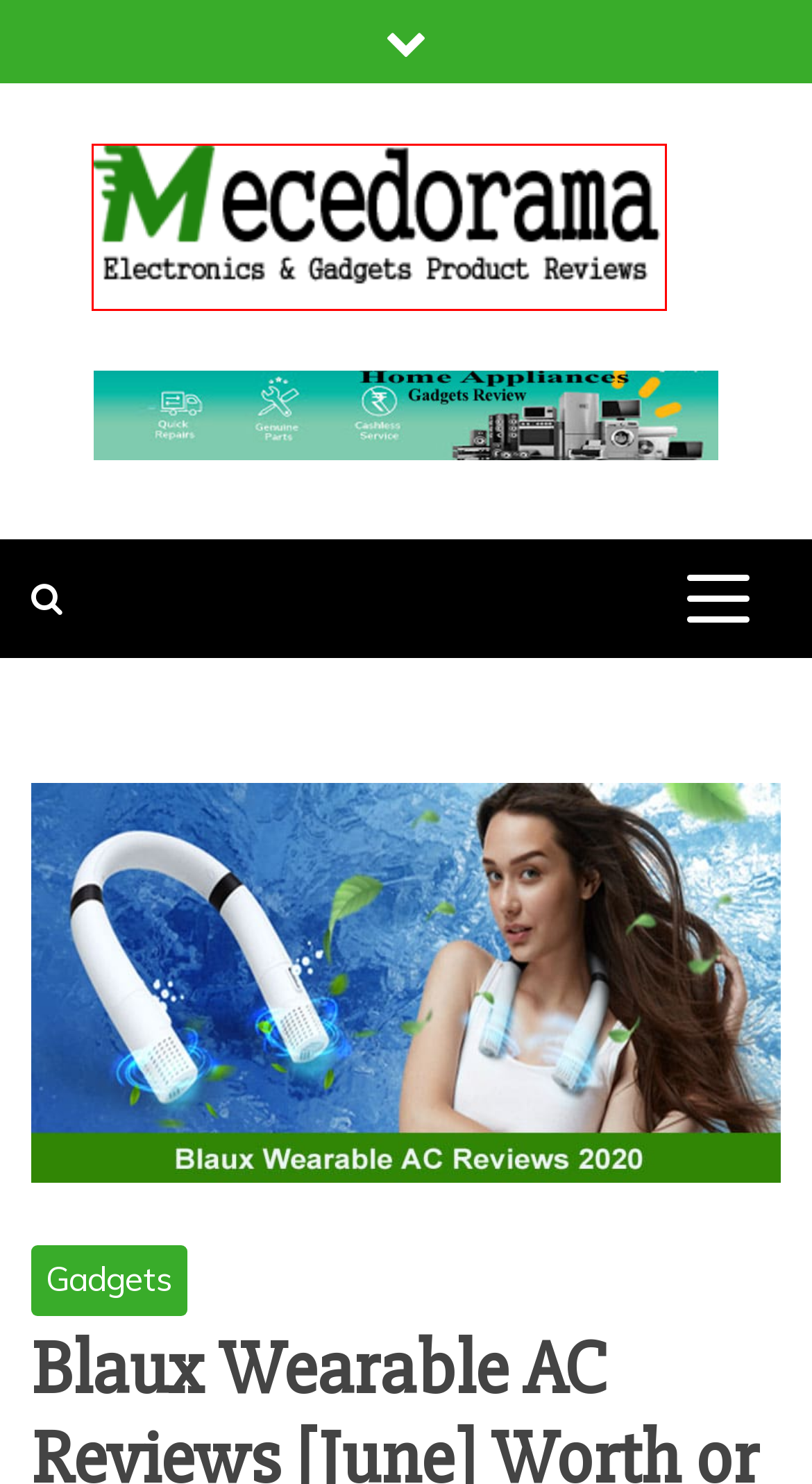You are provided a screenshot of a webpage featuring a red bounding box around a UI element. Choose the webpage description that most accurately represents the new webpage after clicking the element within the red bounding box. Here are the candidates:
A. Gadgets | Mecedorama - Latest News & Online Unbiased Reviews
B. Contact Us
C. The Horticultural Heroes: Top Indoor Plants for Your Dwelling
D. Mecedorama- Trendy News Portal And Online Website Reviews
E. The Unmatched Benefits of Utilising RAK Bathroom Tiles in a Moist Environment
F. A Guide to Cleveland's Most Romantic Gardens and Parks
G. Home Transforming with Radiant Designer Radiators
H. Theshopple com Reviews [June] - Is It a Fake Scam or Legit?

D